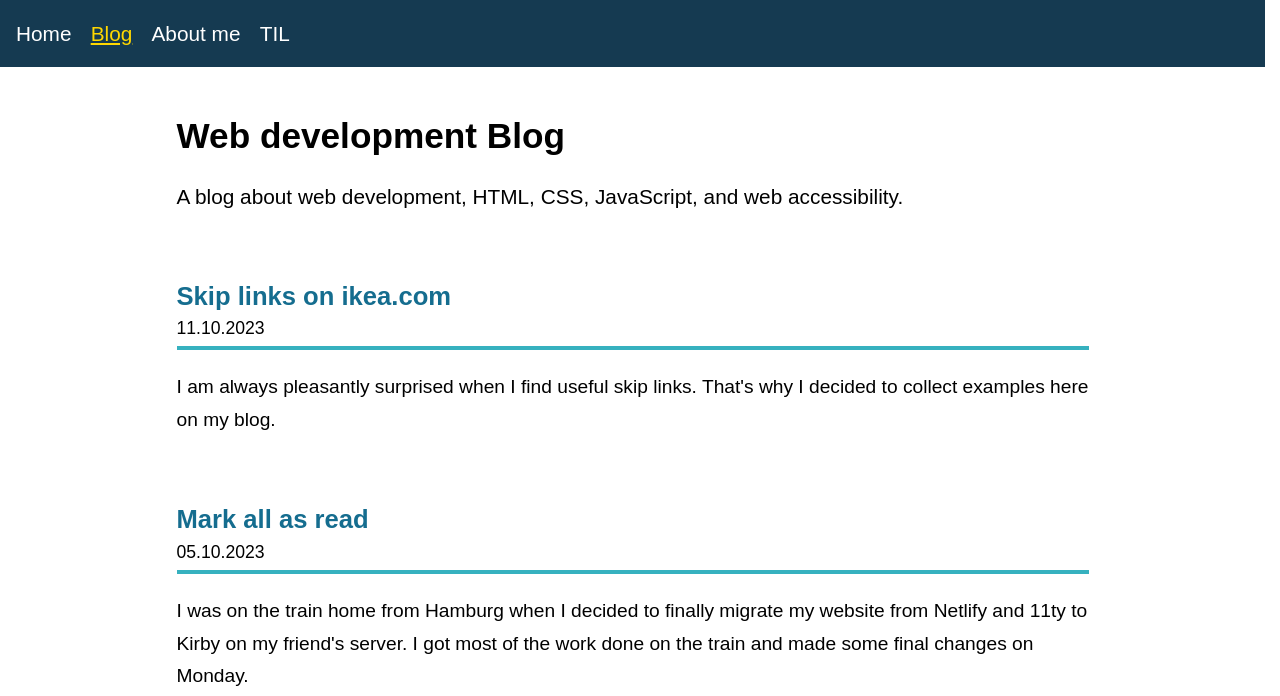Answer briefly with one word or phrase:
What is the date of the 'Mark all as read' article?

05.10.2023